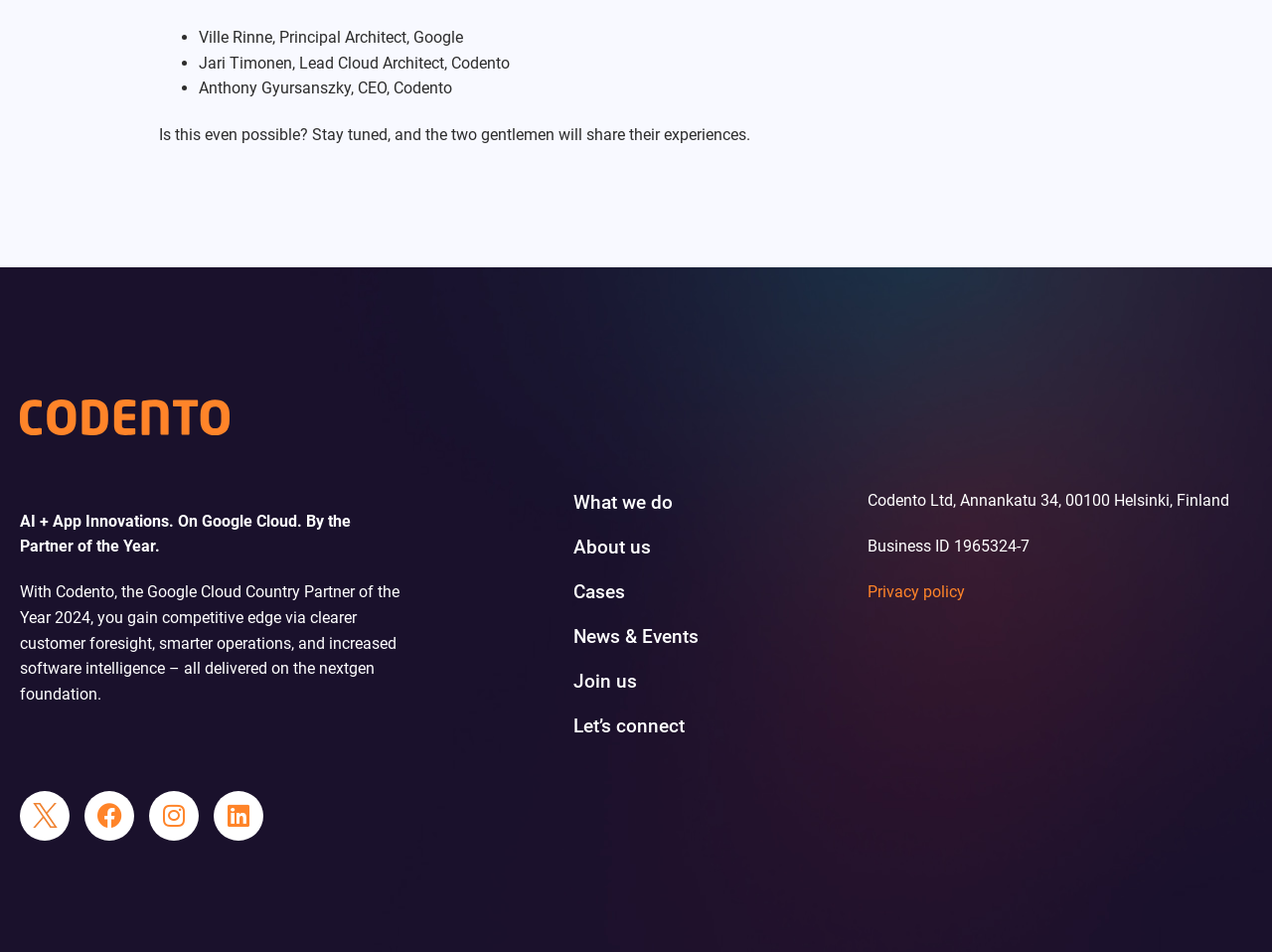Find the bounding box coordinates for the HTML element specified by: "Instagram".

[0.117, 0.831, 0.156, 0.883]